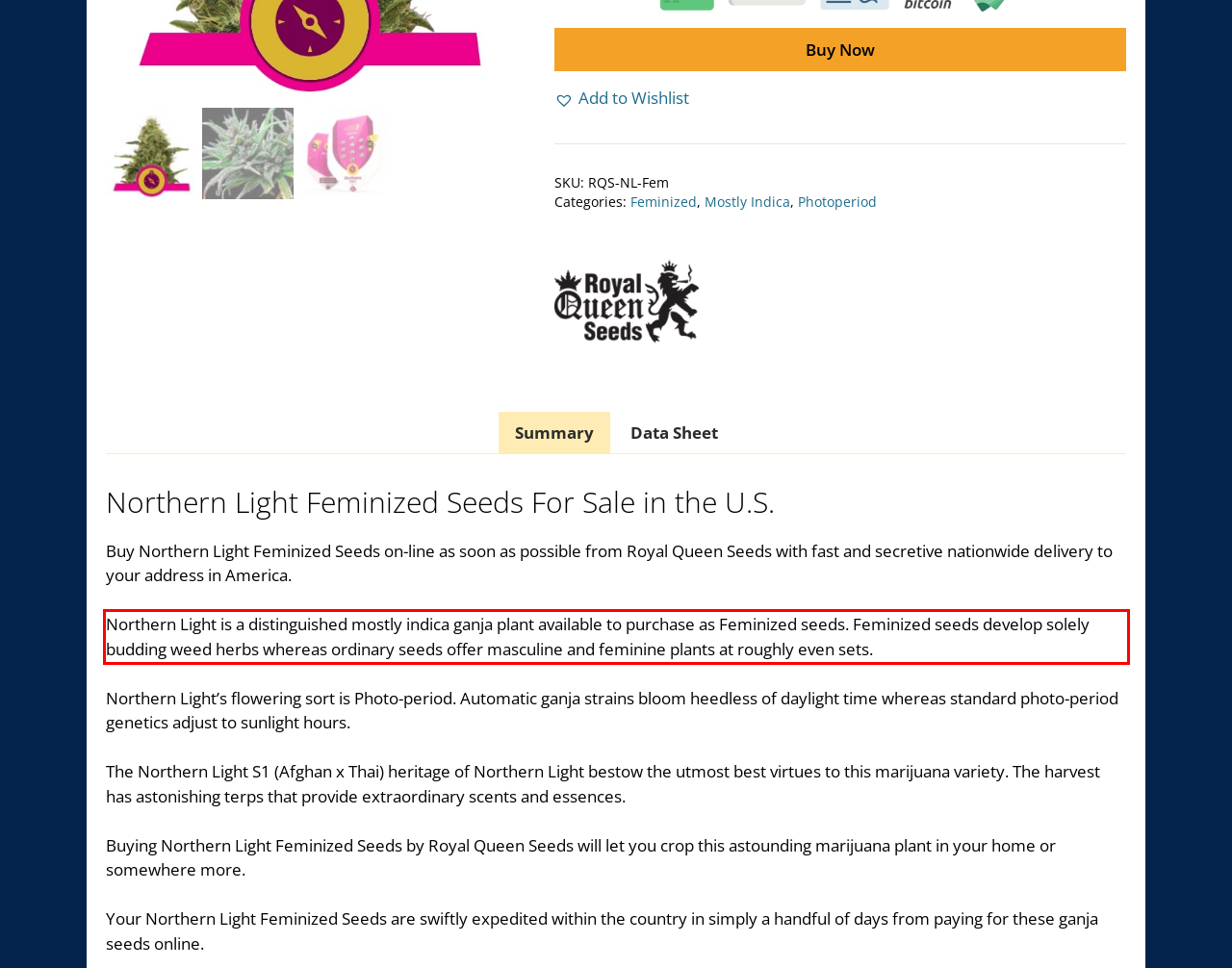Please examine the webpage screenshot containing a red bounding box and use OCR to recognize and output the text inside the red bounding box.

Northern Light is a distinguished mostly indica ganja plant available to purchase as Feminized seeds. Feminized seeds develop solely budding weed herbs whereas ordinary seeds offer masculine and feminine plants at roughly even sets.